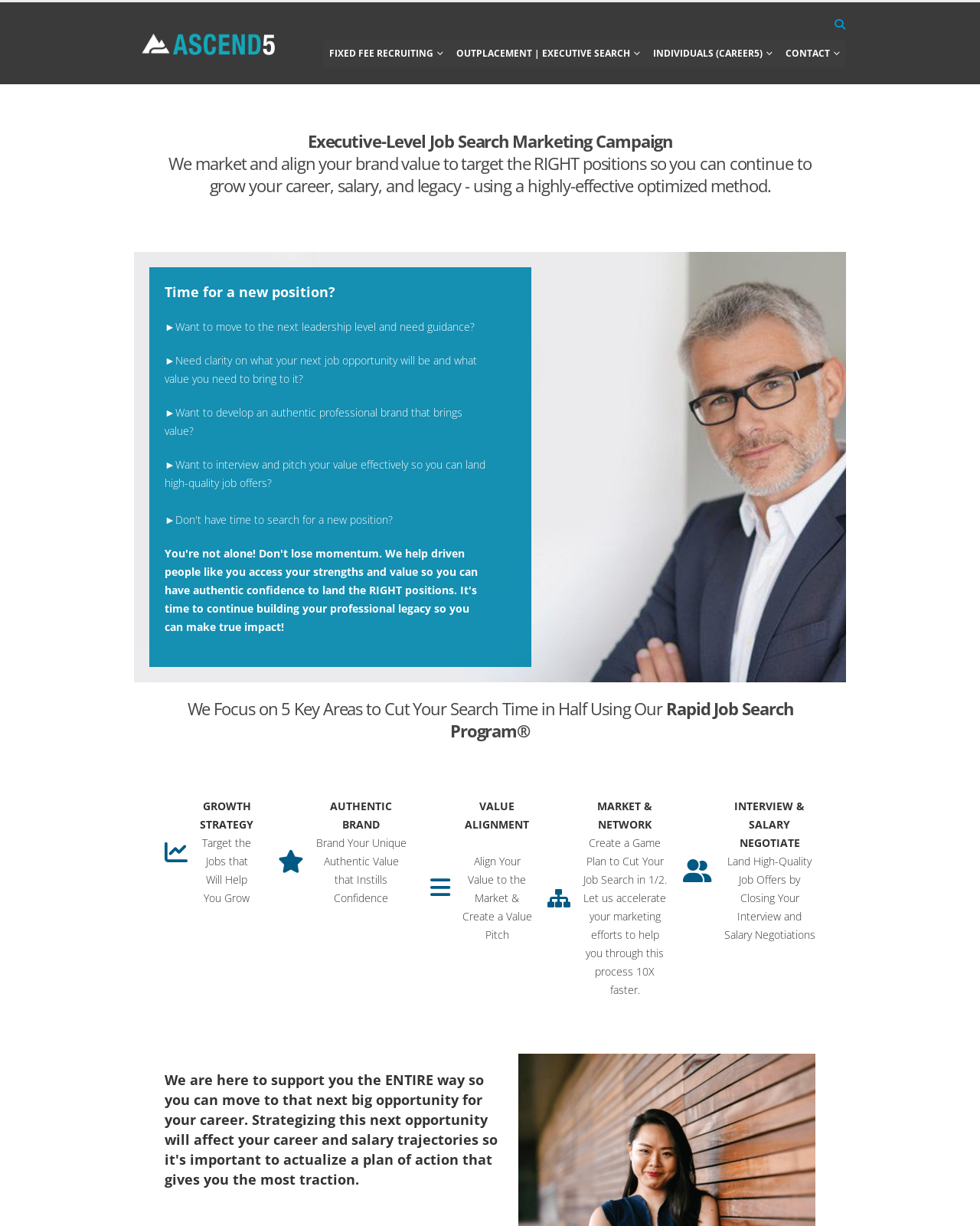Using the information in the image, give a comprehensive answer to the question: 
What is the benefit of using the Rapid Job Search Program?

The webpage claims that the Rapid Job Search Program can cut the search time in half. This is evident from the heading 'We Focus on 5 Key Areas to Cut Your Search Time in Half Using Our Rapid Job Search Program'.